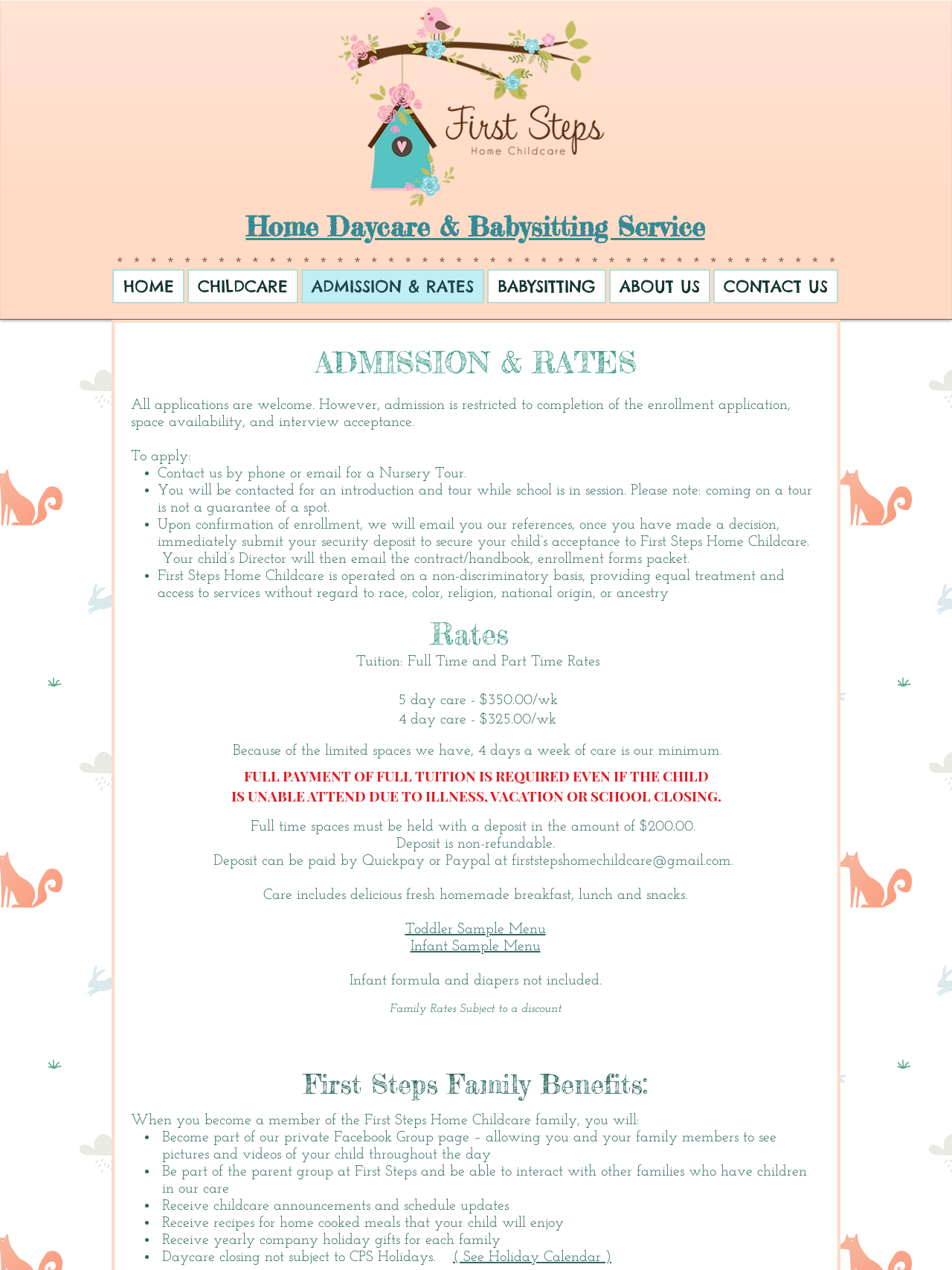Using the element description: "ABOUT US", determine the bounding box coordinates for the specified UI element. The coordinates should be four float numbers between 0 and 1, [left, top, right, bottom].

[0.64, 0.212, 0.746, 0.239]